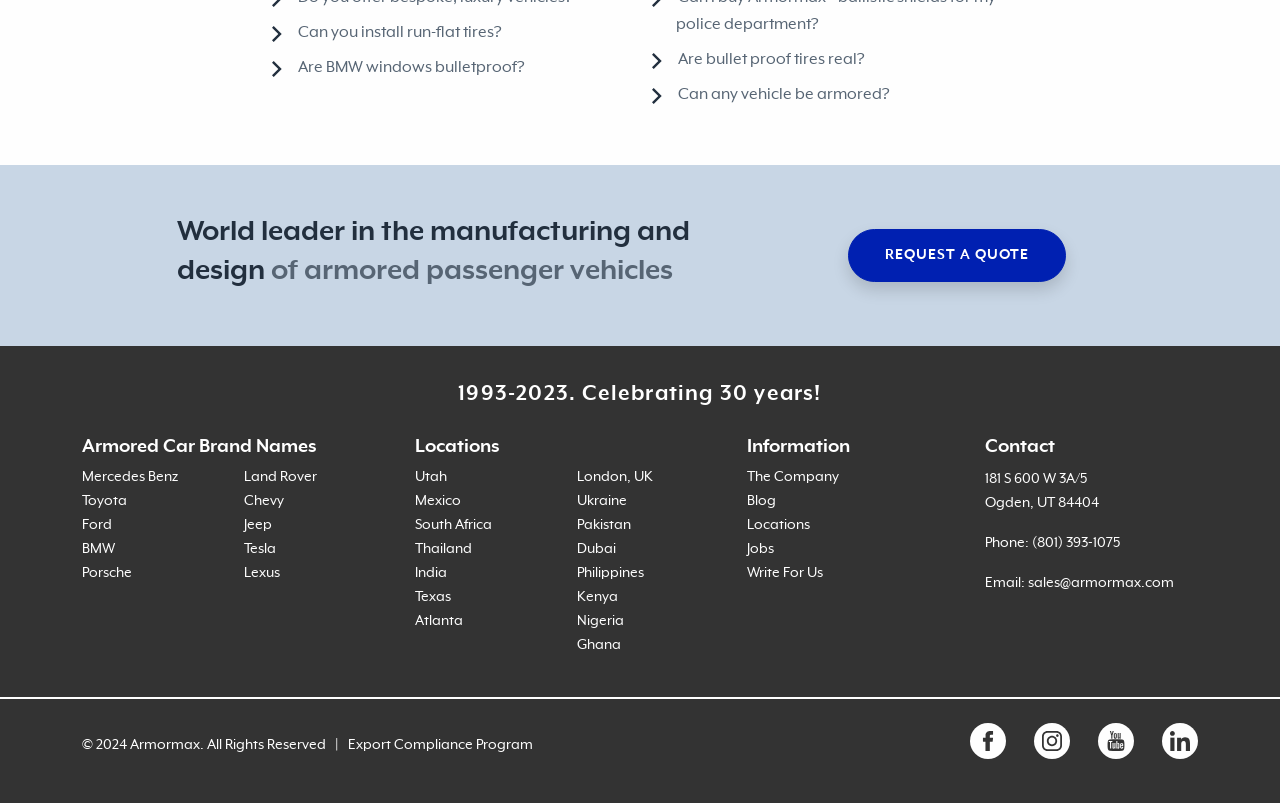Based on the element description (801) 393-1075, identify the bounding box coordinates for the UI element. The coordinates should be in the format (top-left x, top-left y, bottom-right x, bottom-right y) and within the 0 to 1 range.

[0.806, 0.666, 0.875, 0.686]